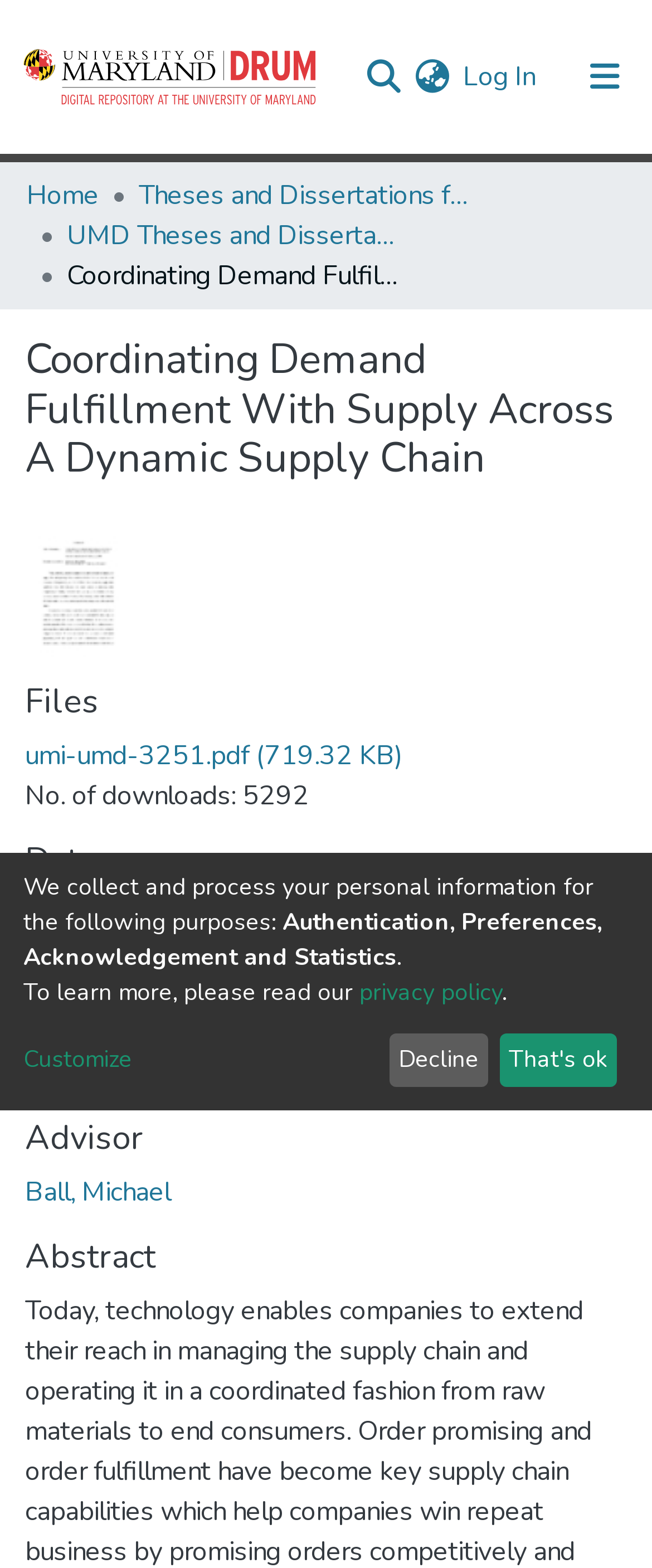What is the name of the author of the thesis?
Carefully examine the image and provide a detailed answer to the question.

I found the answer by looking at the link element with the text 'Chen, Maomao' which is located under the heading 'Authors', indicating that Chen, Maomao is the author of the thesis.